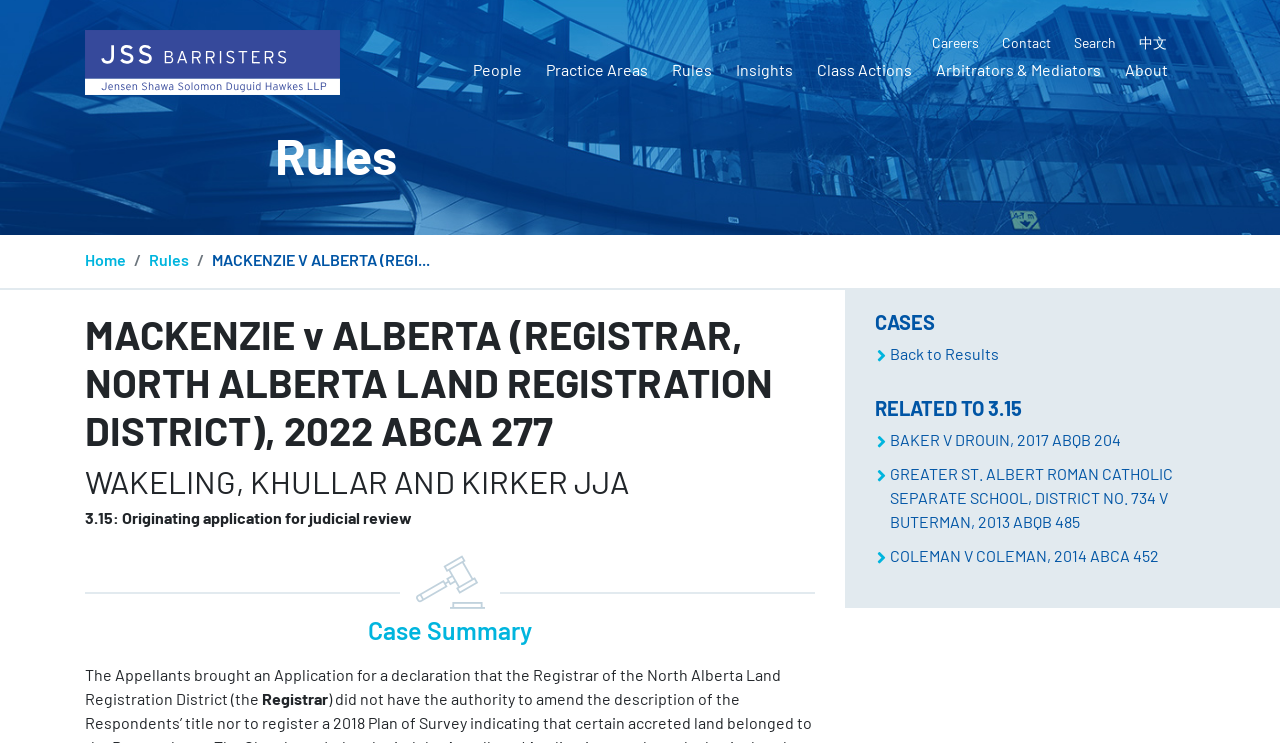Please identify the bounding box coordinates of the element's region that needs to be clicked to fulfill the following instruction: "Search for something". The bounding box coordinates should consist of four float numbers between 0 and 1, i.e., [left, top, right, bottom].

[0.831, 0.043, 0.88, 0.071]